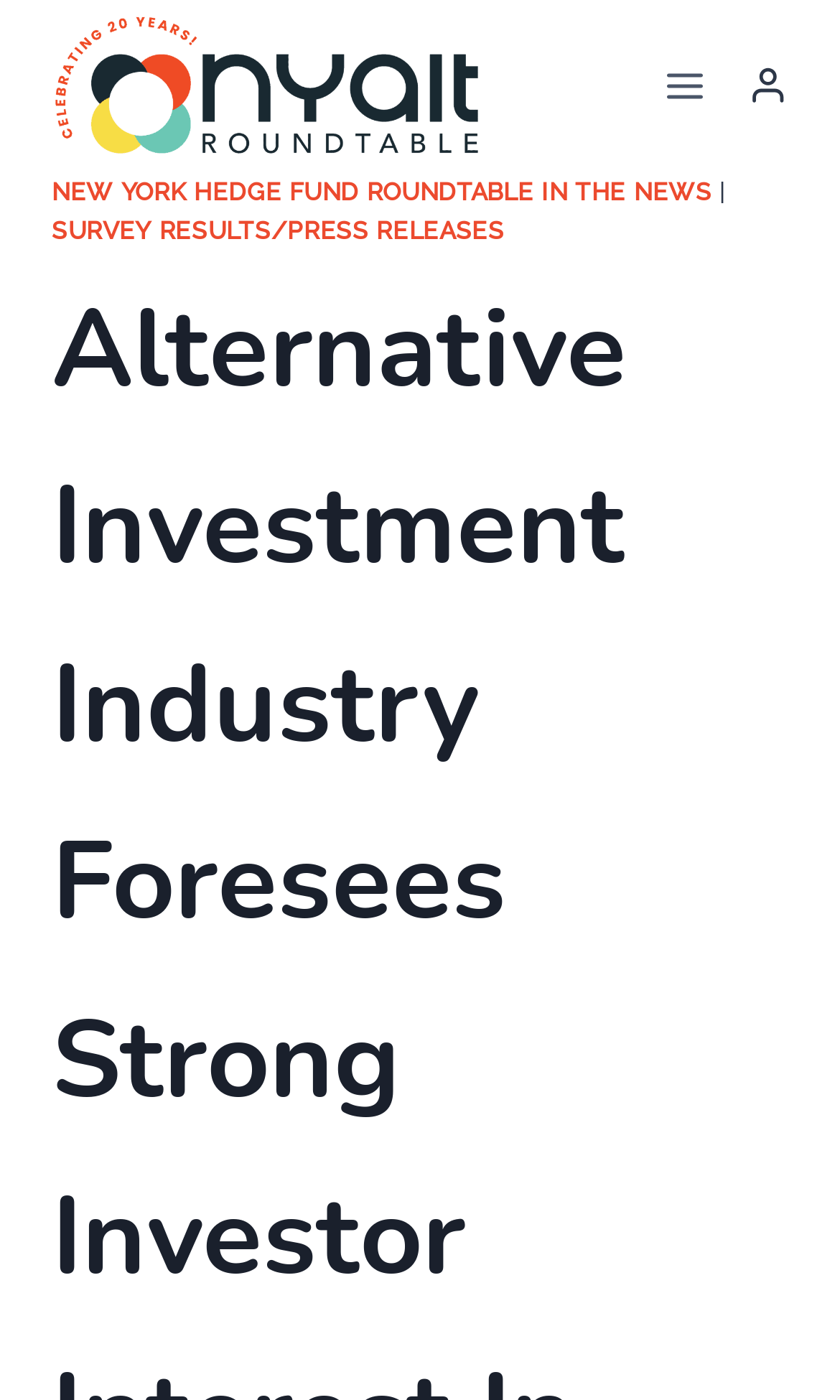What are the categories in the news section?
Refer to the image and provide a concise answer in one word or phrase.

NEW YORK HEDGE FUND ROUNDTABLE IN THE NEWS, SURVEY RESULTS/PRESS RELEASES